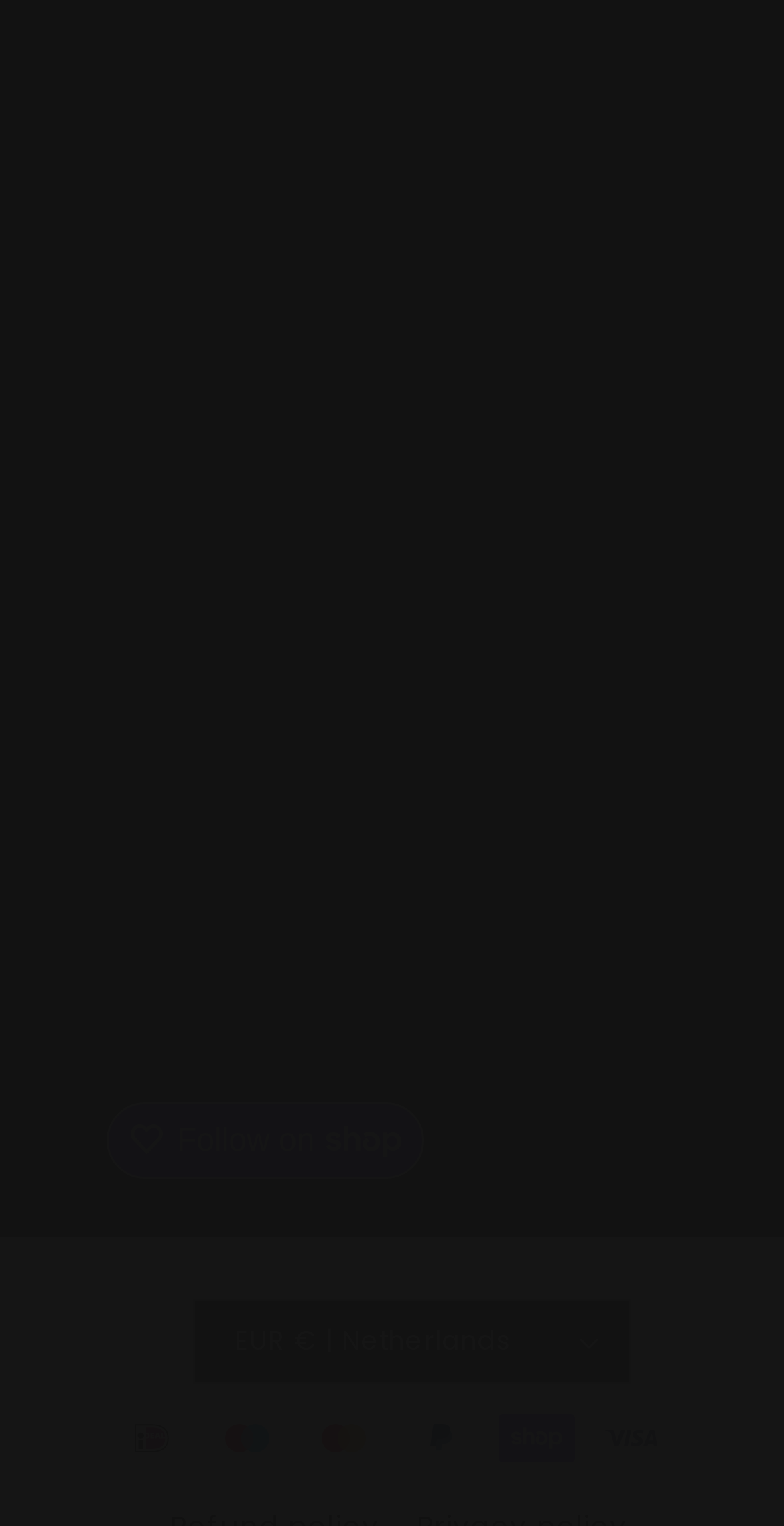Identify the bounding box for the given UI element using the description provided. Coordinates should be in the format (top-left x, top-left y, bottom-right x, bottom-right y) and must be between 0 and 1. Here is the description: EUR € | Netherlands

[0.245, 0.851, 0.806, 0.906]